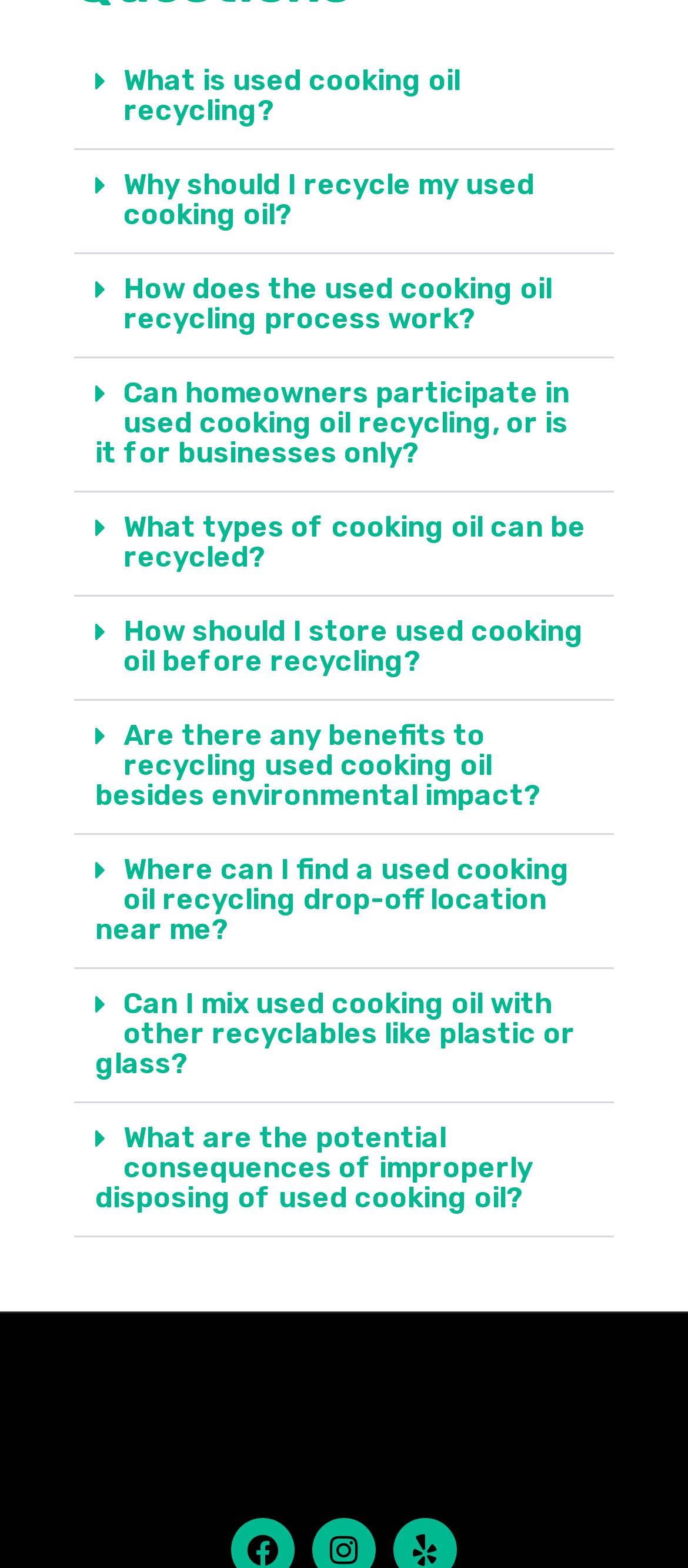Refer to the image and provide a thorough answer to this question:
What is the topic of the webpage?

I analyzed the content of the buttons and the generic text elements on the webpage, and they all seem to be related to used cooking oil recycling. Therefore, I conclude that the topic of the webpage is used cooking oil recycling.